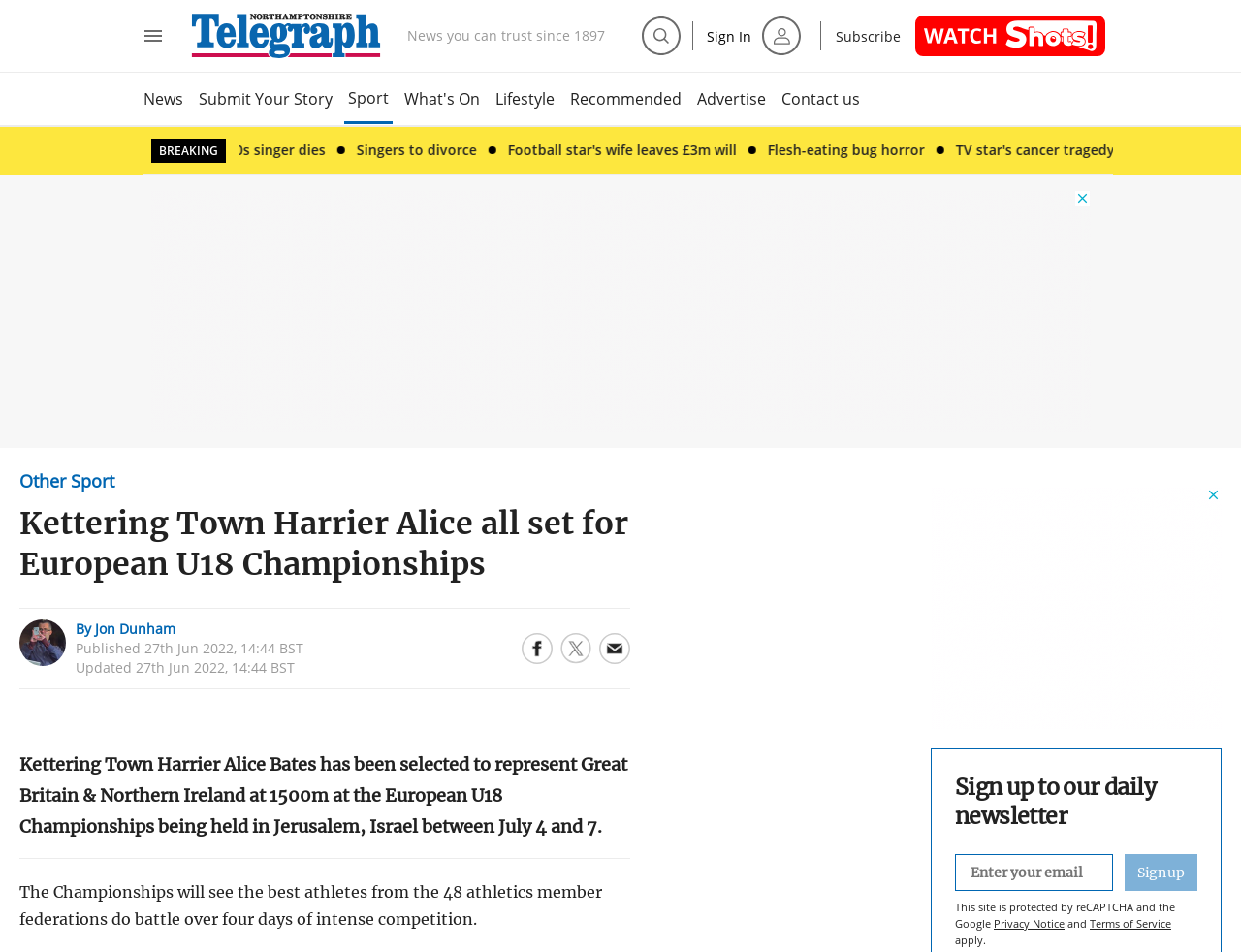Determine the bounding box coordinates for the clickable element required to fulfill the instruction: "Open full menu". Provide the coordinates as four float numbers between 0 and 1, i.e., [left, top, right, bottom].

[0.114, 0.025, 0.133, 0.05]